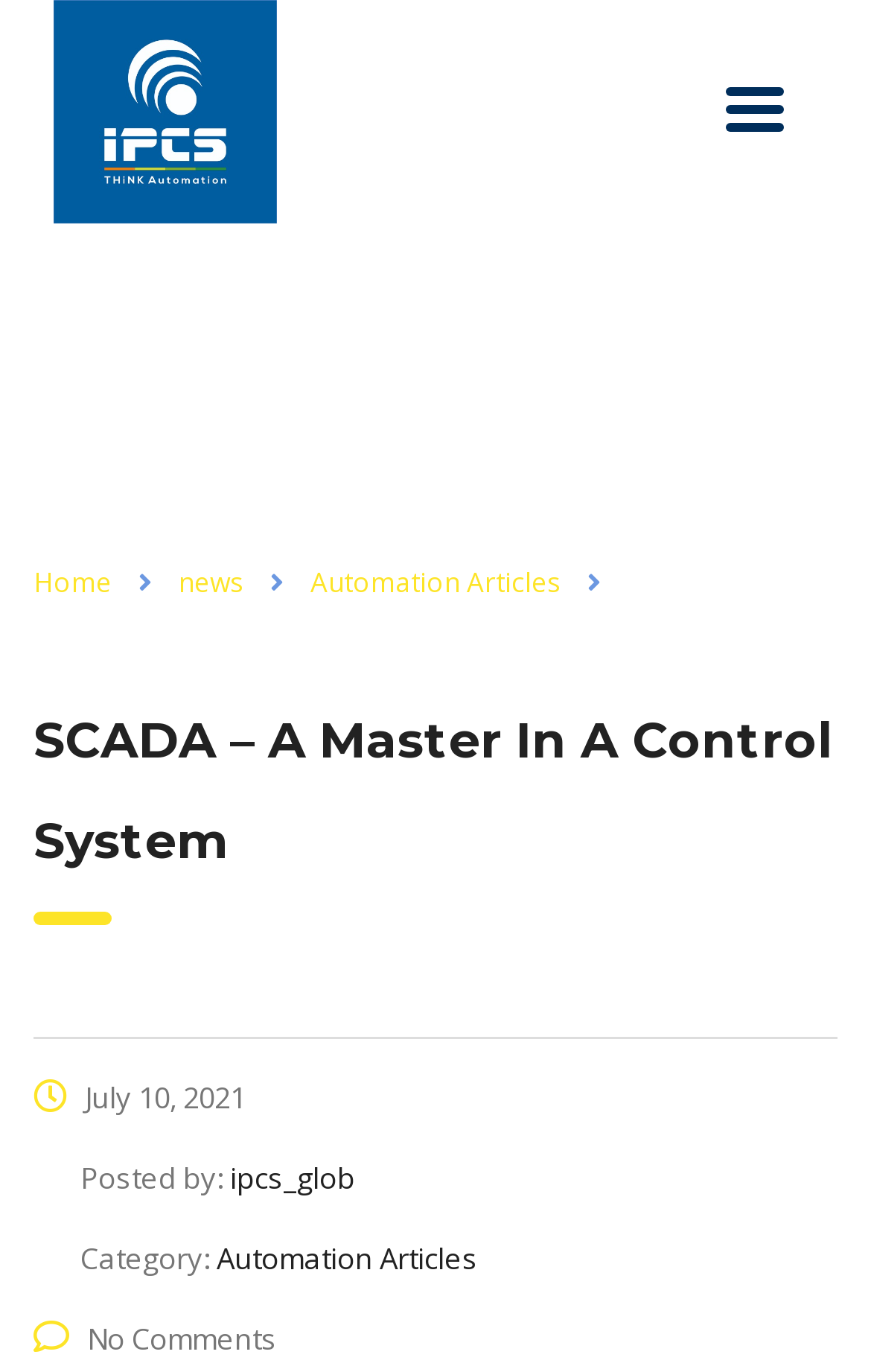Deliver a detailed narrative of the webpage's visual and textual elements.

The webpage is about SCADA, a system of software and hardware elements that allows industrial organizations to control industrial processes. At the top left of the page, there is a link to "Automation Companies in India" accompanied by an image with the same description. On the top right, there is an empty button. 

Below the top section, there are four links: "Home", "news", "Automation Articles", and another "Automation Articles" link, which is part of the main content. The main content starts with a heading "SCADA – A Master In A Control System" followed by a static text with the same description. 

Under the heading, there is a publication date "July 10, 2021", followed by the author's name "ipcs_glob" and the category "Automation Articles". At the bottom of the page, there is a link indicating that there are no comments, represented by a symbol "\uf075".